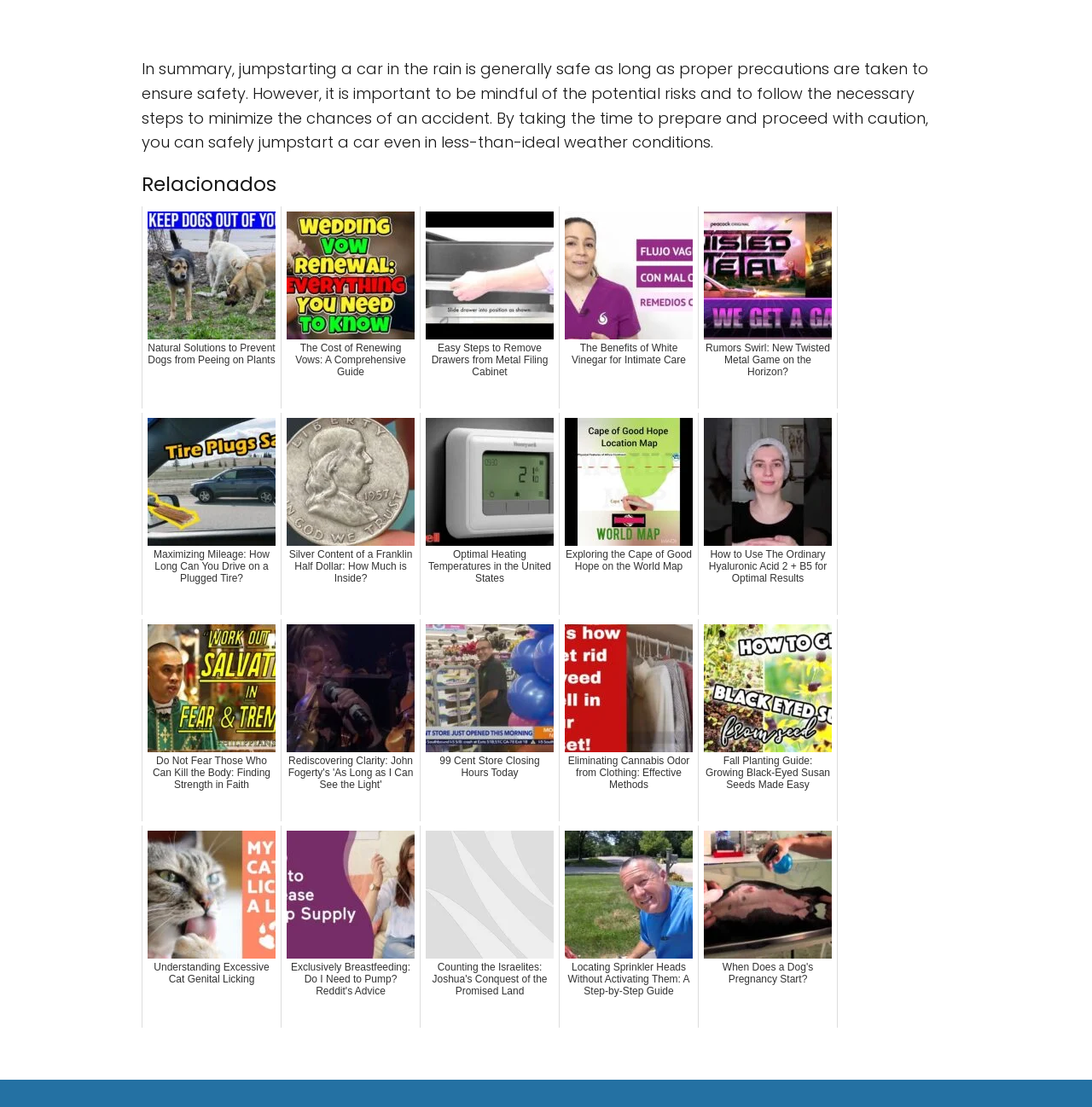How many related links are there?
Based on the screenshot, provide a one-word or short-phrase response.

18